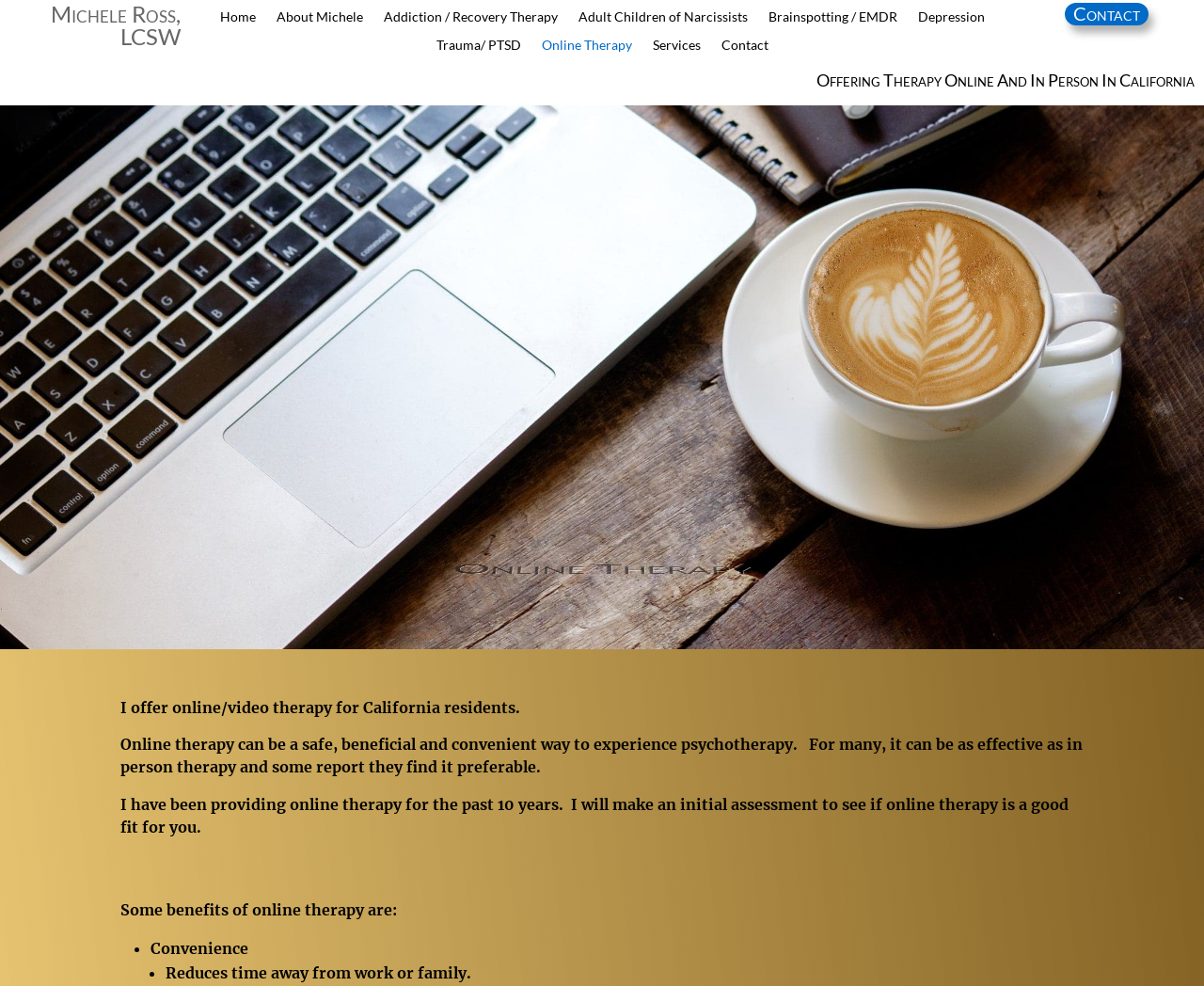Extract the bounding box coordinates for the UI element described as: "Addiction / Recovery Therapy".

[0.32, 0.01, 0.464, 0.031]